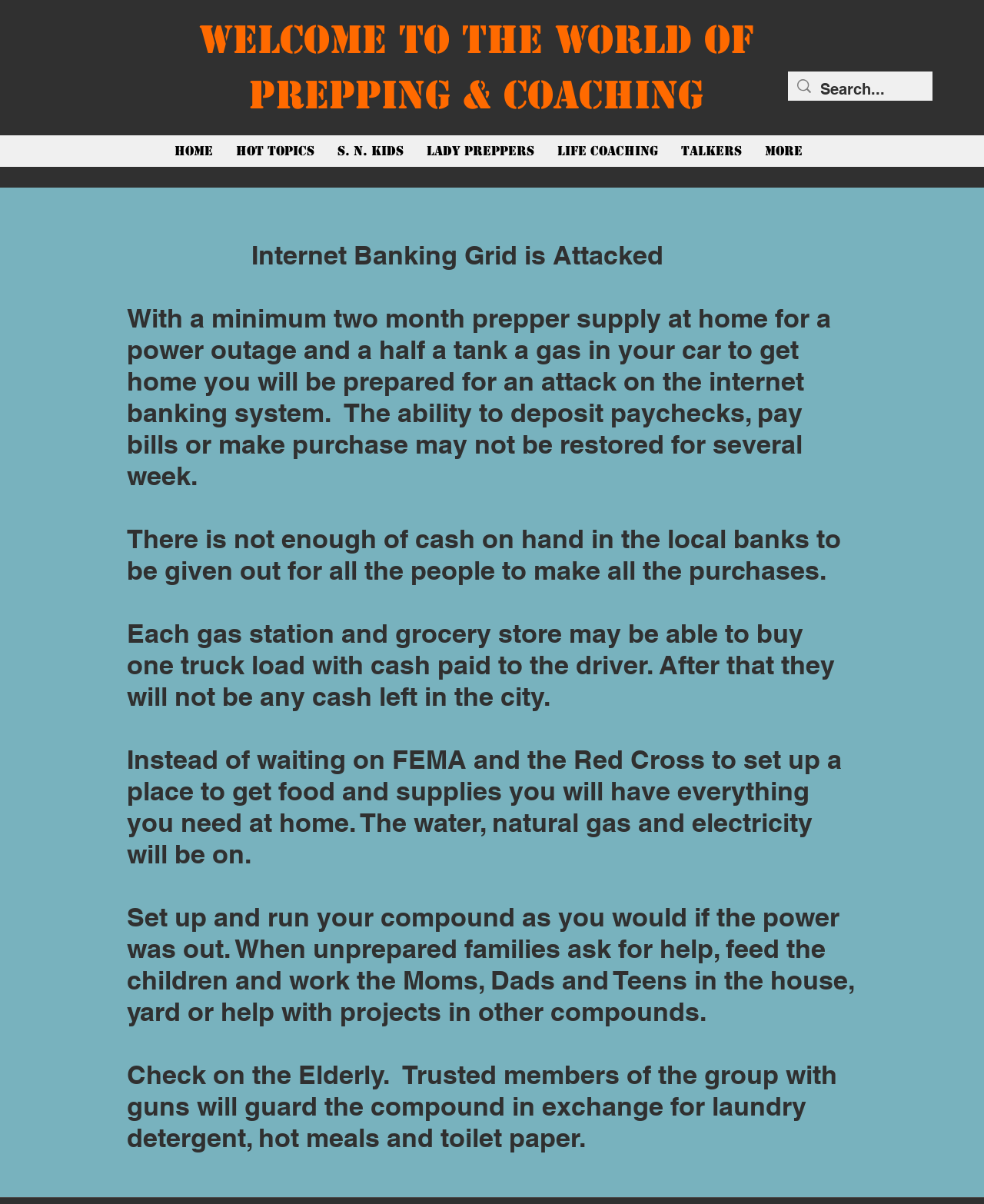Pinpoint the bounding box coordinates of the clickable area needed to execute the instruction: "Click on the Home link". The coordinates should be specified as four float numbers between 0 and 1, i.e., [left, top, right, bottom].

[0.166, 0.112, 0.228, 0.139]